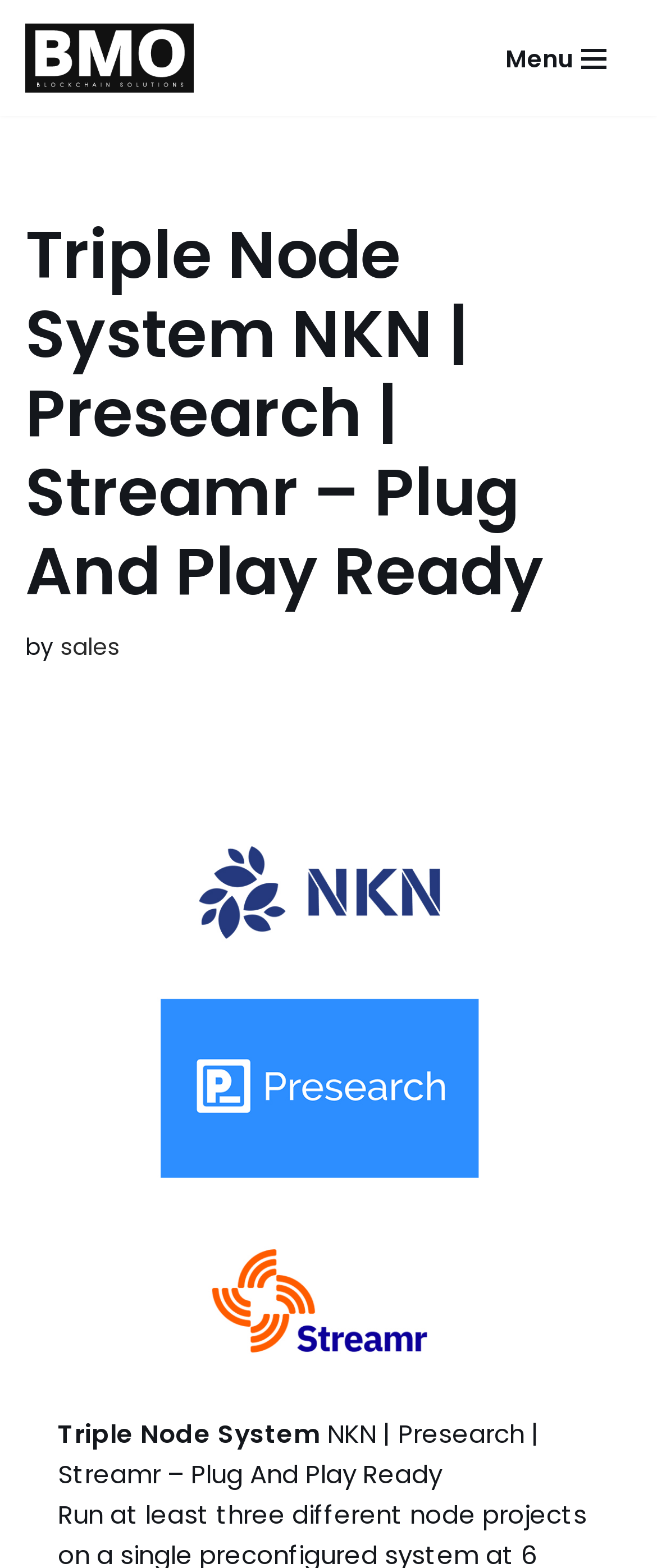Locate the bounding box of the UI element defined by this description: "Menu Navigation Menu". The coordinates should be given as four float numbers between 0 and 1, formatted as [left, top, right, bottom].

[0.731, 0.019, 0.962, 0.055]